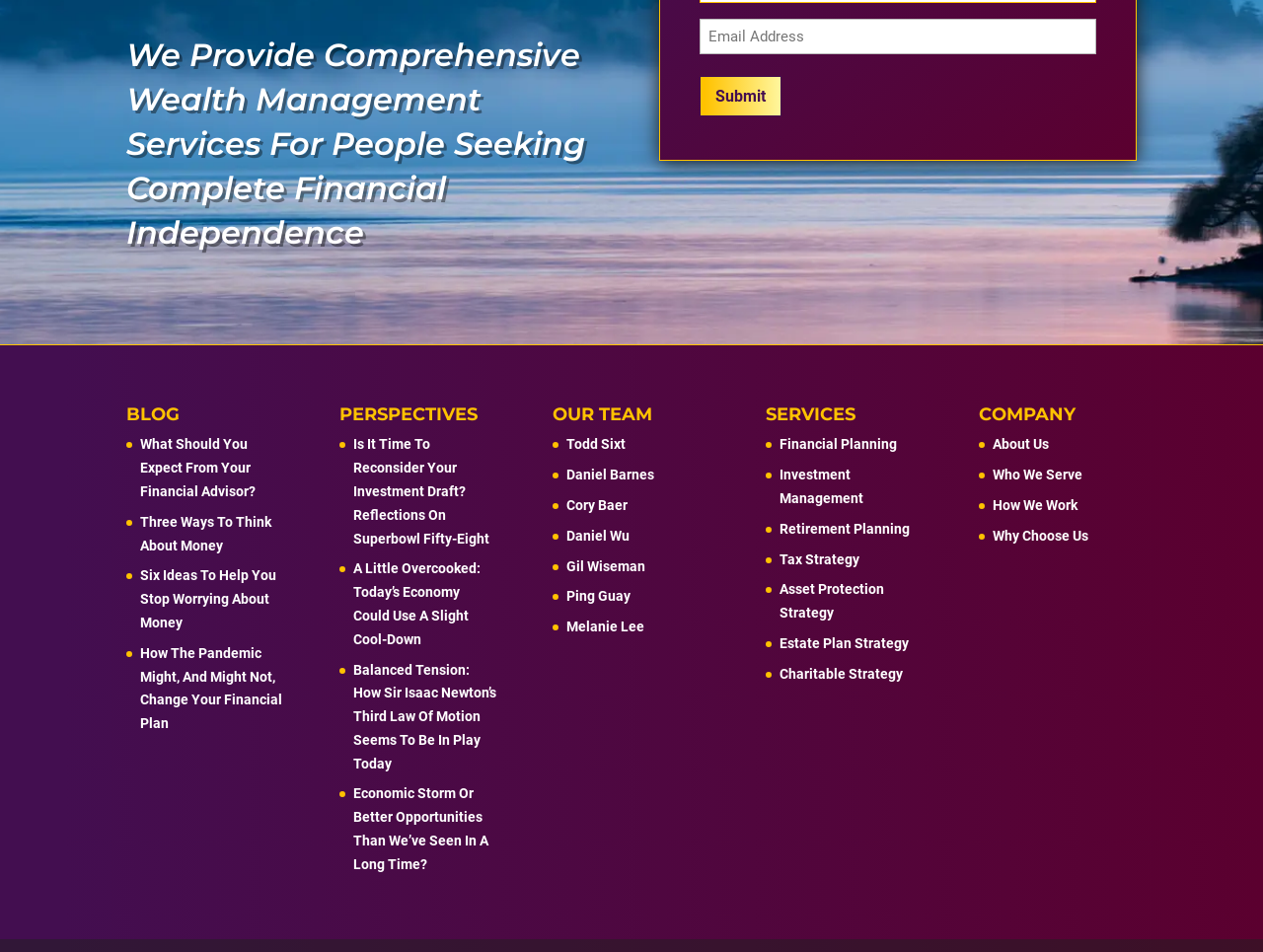How many categories of services are listed on this webpage?
Kindly answer the question with as much detail as you can.

Under the 'SERVICES' heading, I found 7 categories of services listed, including Financial Planning, Investment Management, Retirement Planning, Tax Strategy, Asset Protection Strategy, Estate Plan Strategy, and Charitable Strategy.